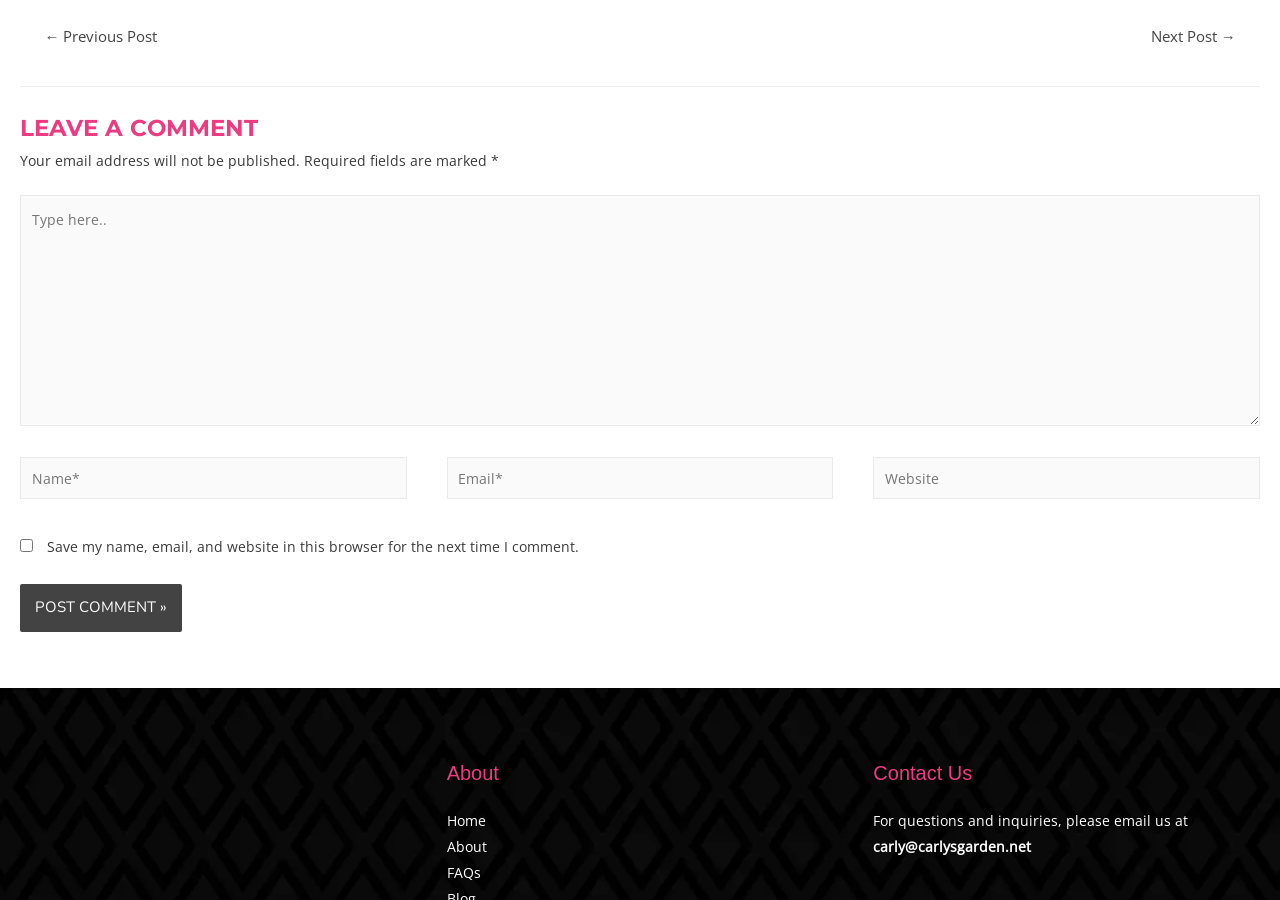Identify the bounding box coordinates of the section that should be clicked to achieve the task described: "Type your name".

[0.016, 0.508, 0.318, 0.555]